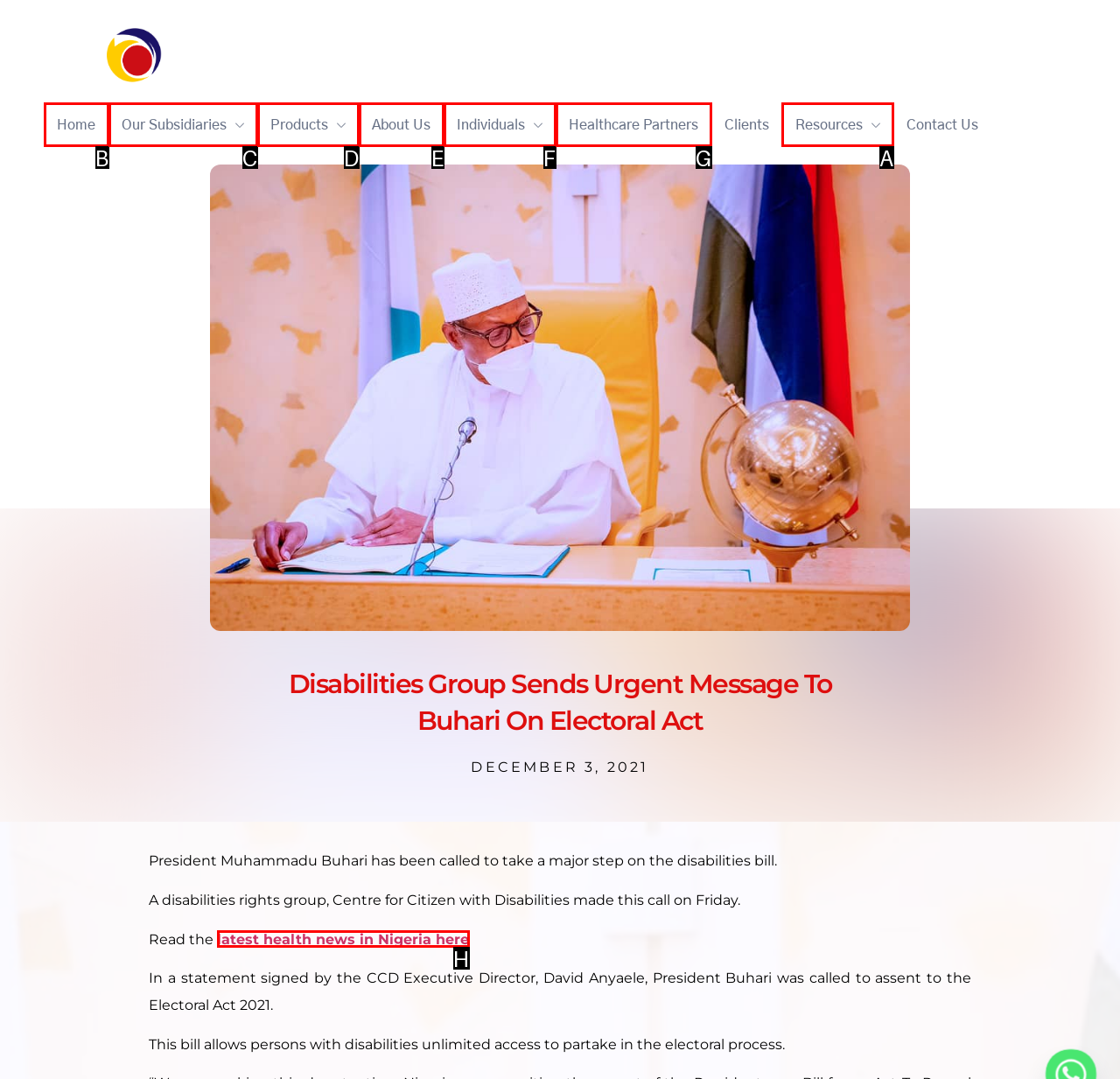Identify the correct HTML element to click for the task: View Resources. Provide the letter of your choice.

A